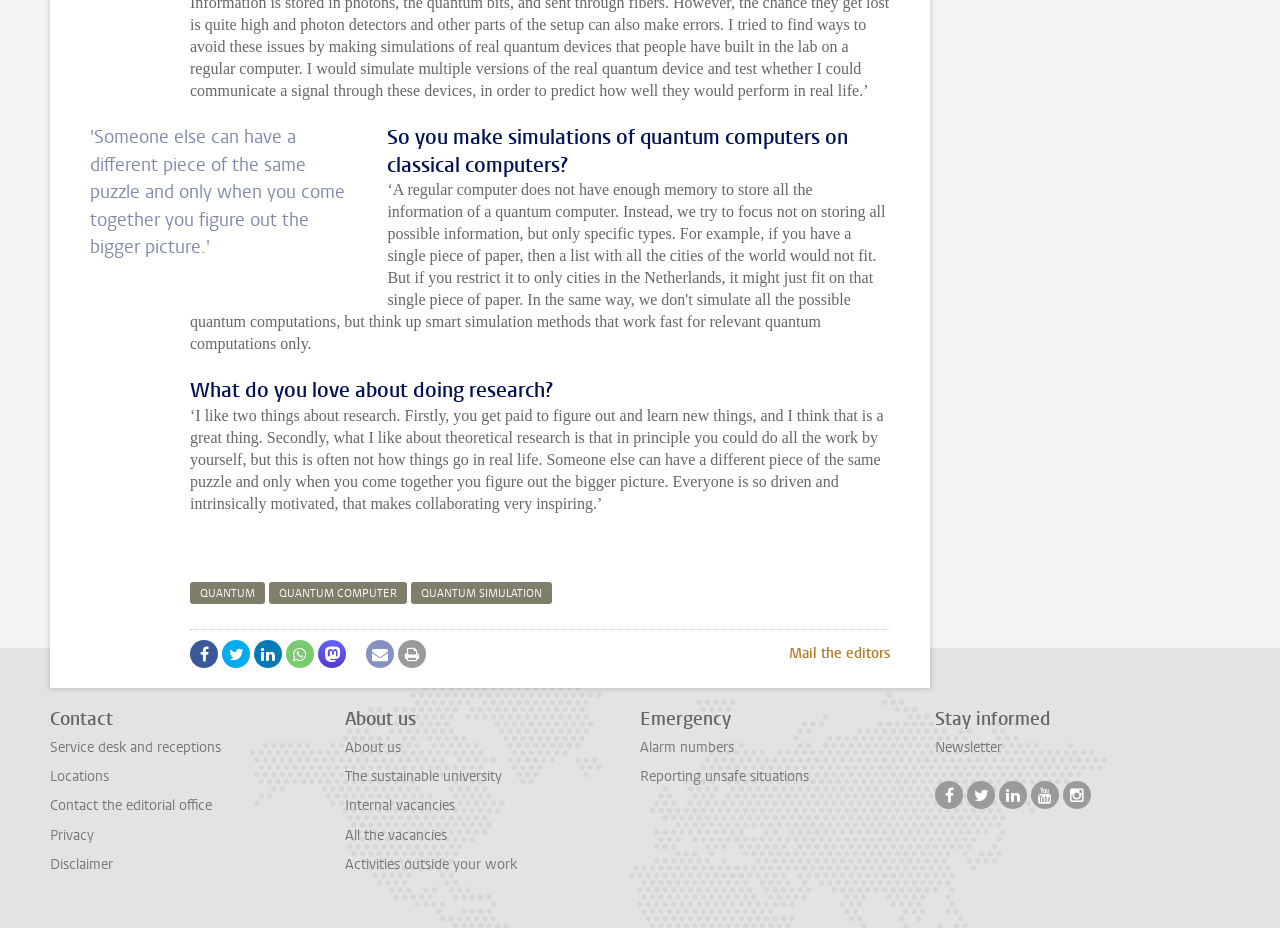Show the bounding box coordinates of the element that should be clicked to complete the task: "Subscribe to the newsletter".

[0.73, 0.795, 0.783, 0.816]